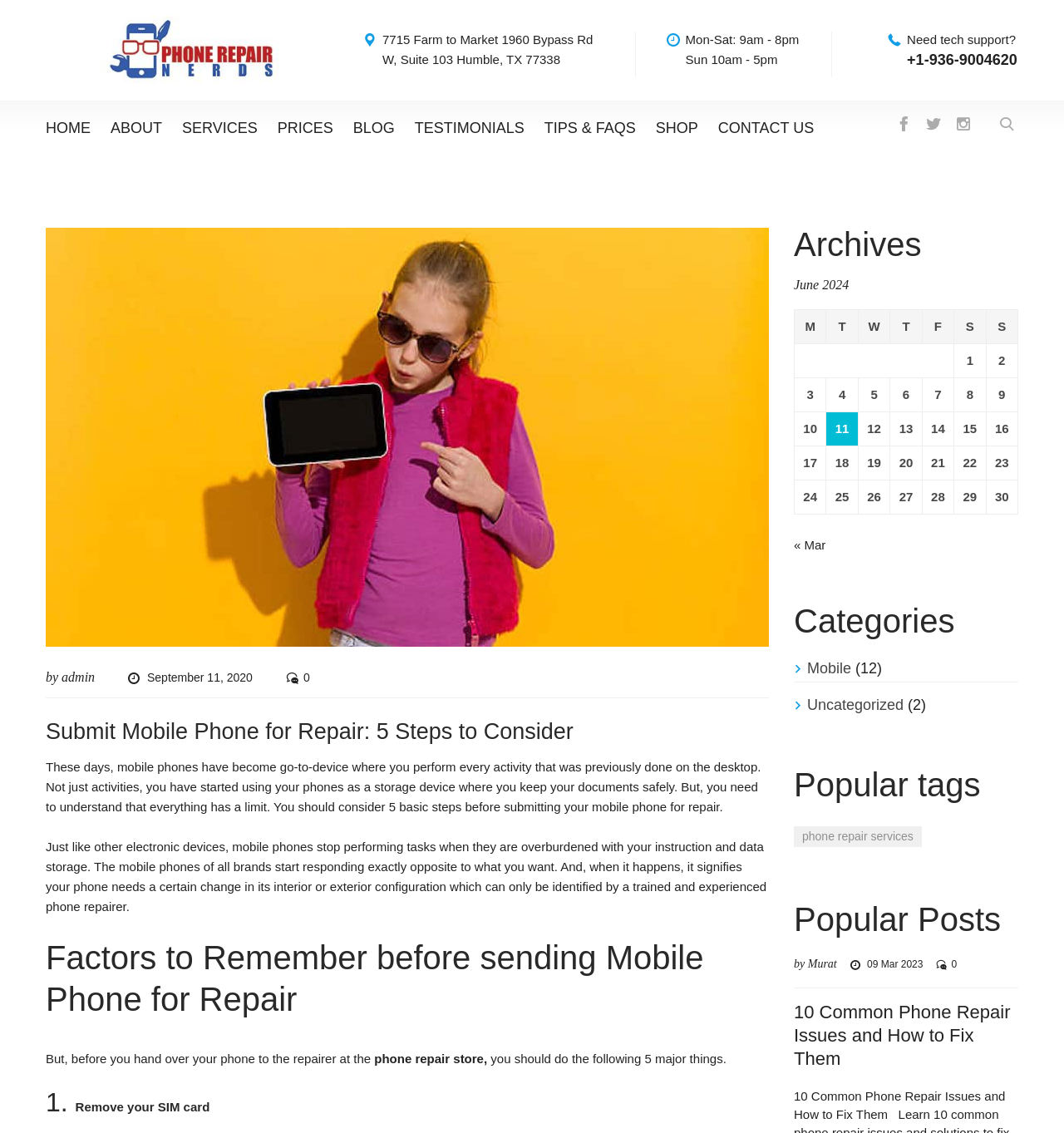Identify the bounding box coordinates necessary to click and complete the given instruction: "Call the phone number".

[0.852, 0.046, 0.956, 0.06]